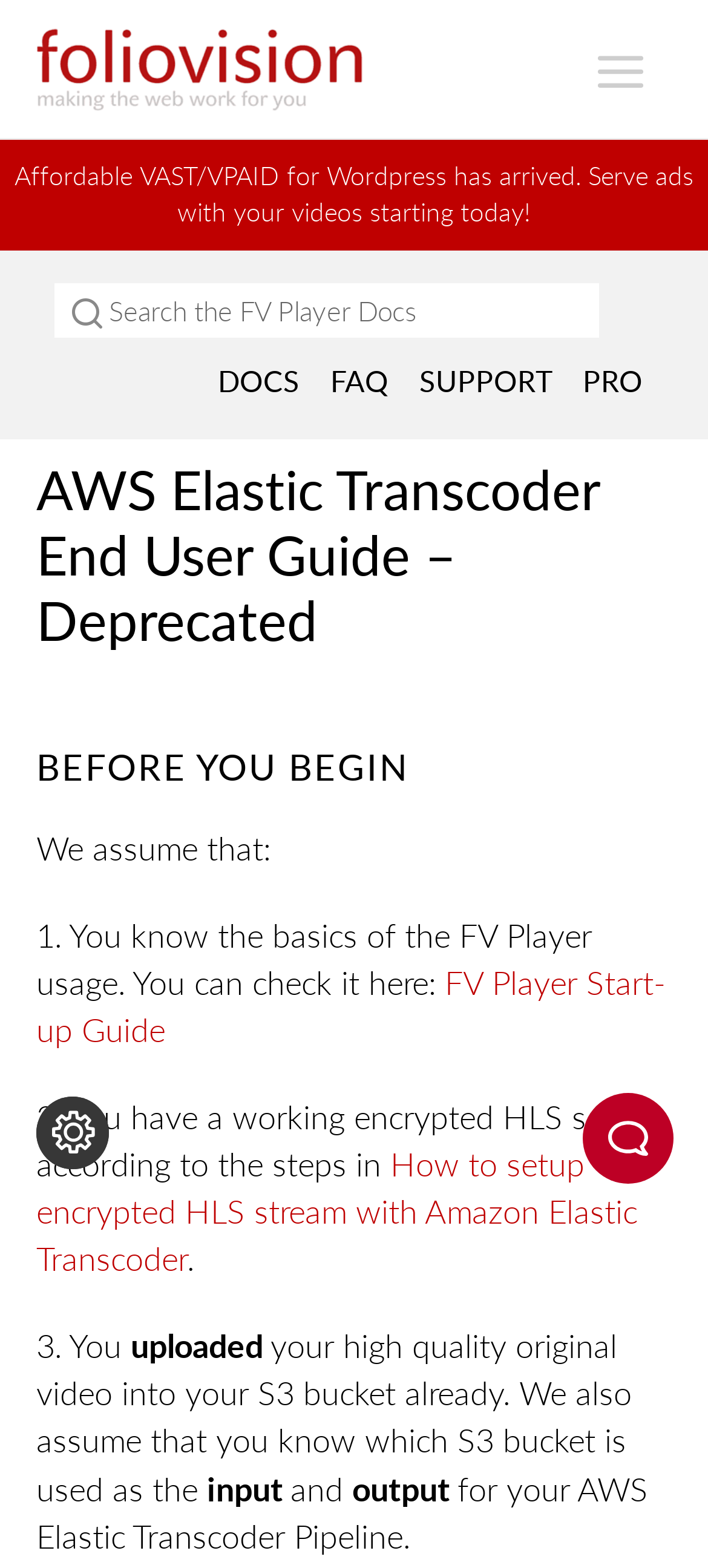How many prerequisites are listed before using AWS Elastic Transcoder?
Please provide a detailed and comprehensive answer to the question.

The webpage lists three prerequisites before using AWS Elastic Transcoder: knowing the basics of FV Player usage, having a working encrypted HLS setup, and having uploaded the high-quality original video into the S3 bucket.